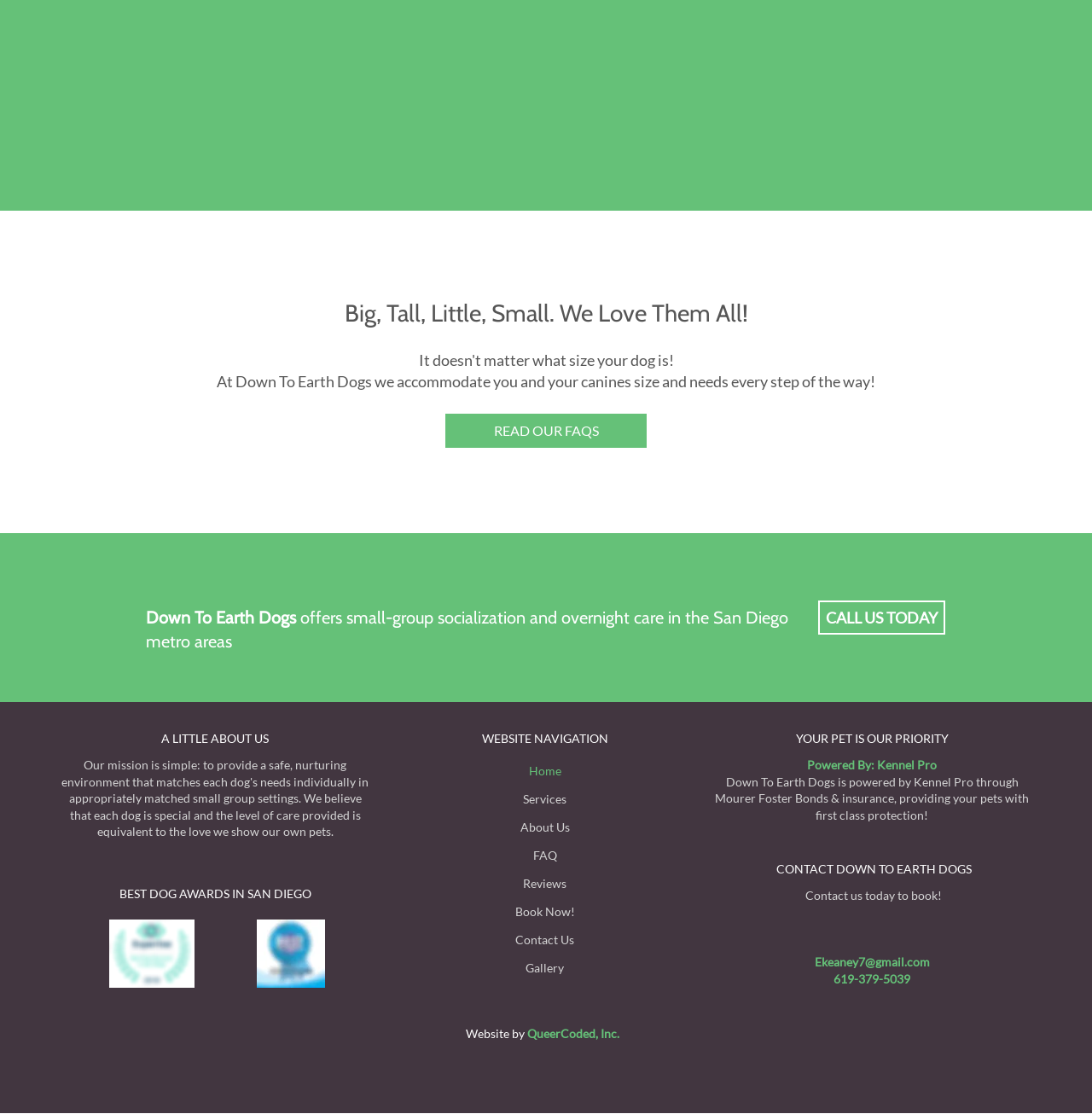Ascertain the bounding box coordinates for the UI element detailed here: "Ekeaney7@gmail.com". The coordinates should be provided as [left, top, right, bottom] with each value being a float between 0 and 1.

[0.746, 0.857, 0.851, 0.87]